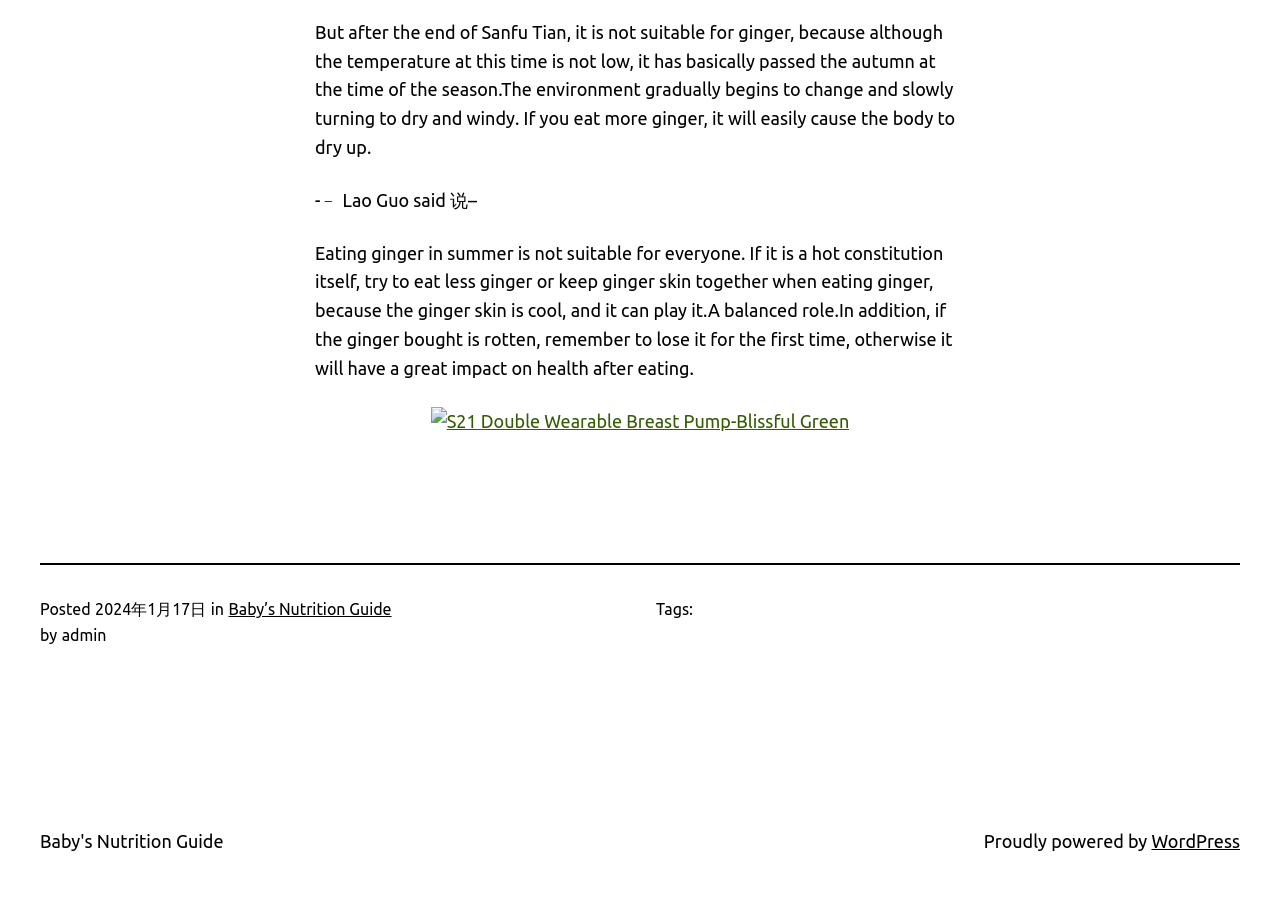What is the author of the post?
Based on the visual content, answer with a single word or a brief phrase.

admin